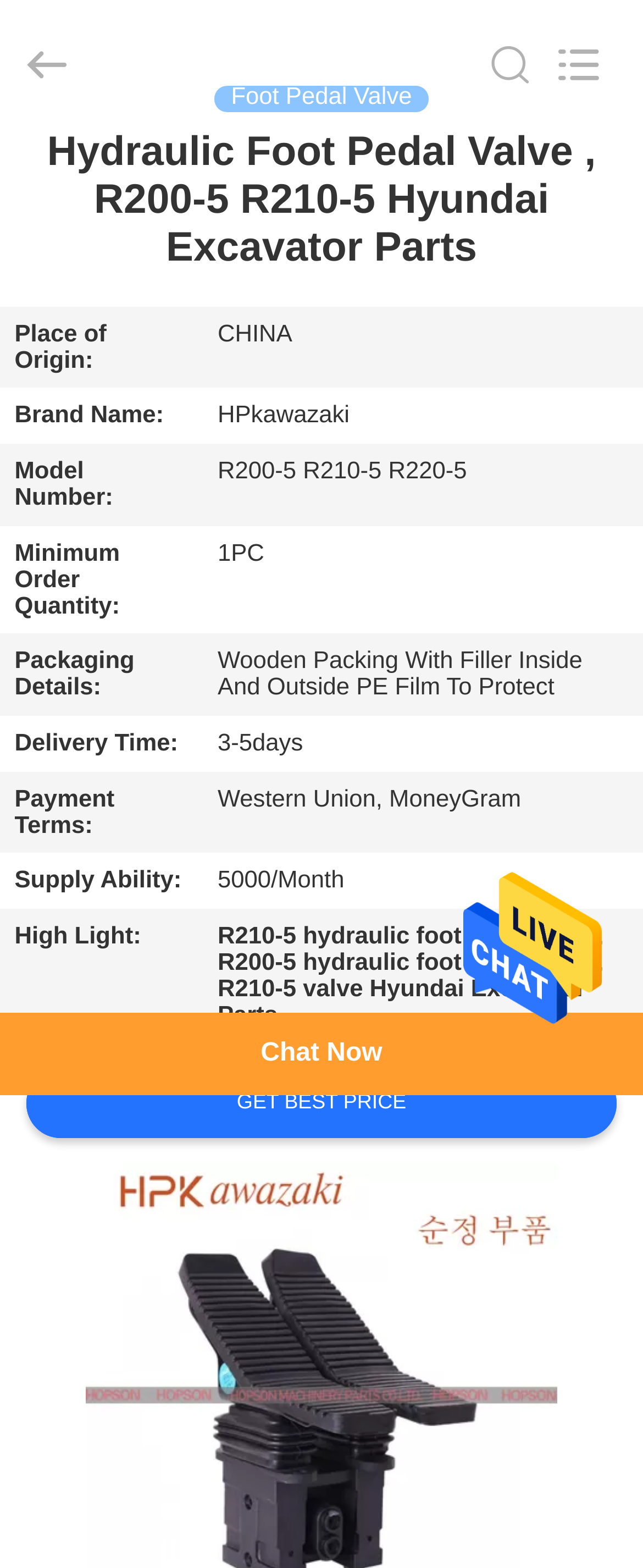What is the purpose of the 'GET BEST PRICE' button?
Look at the image and respond to the question as thoroughly as possible.

I inferred the purpose of the button by its text 'GET BEST PRICE', which suggests that clicking it will provide the user with the best available price for the product.